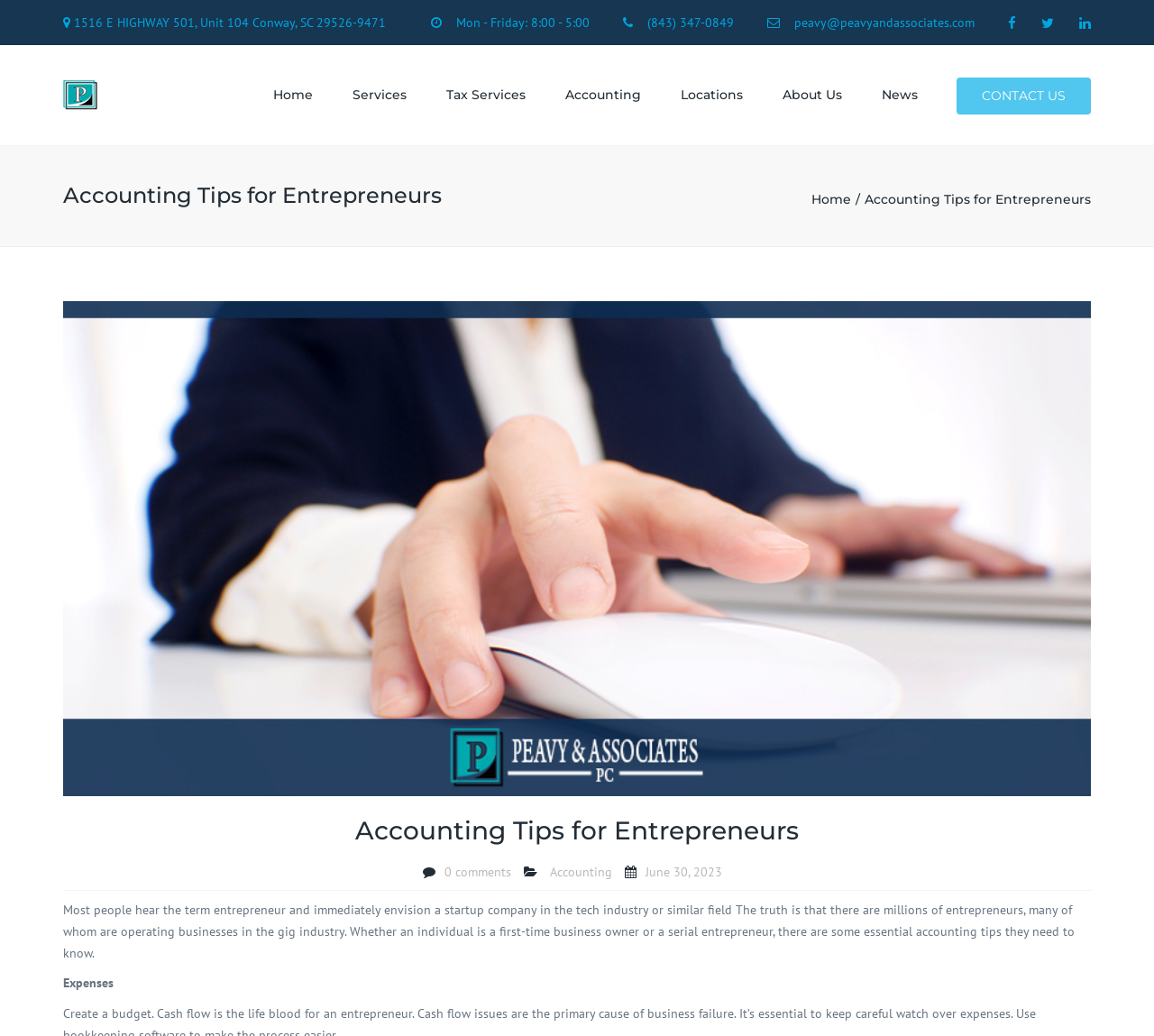Please locate the UI element described by "Accounting Firm Red Hill SC" and provide its bounding box coordinates.

[0.537, 0.813, 0.696, 0.858]